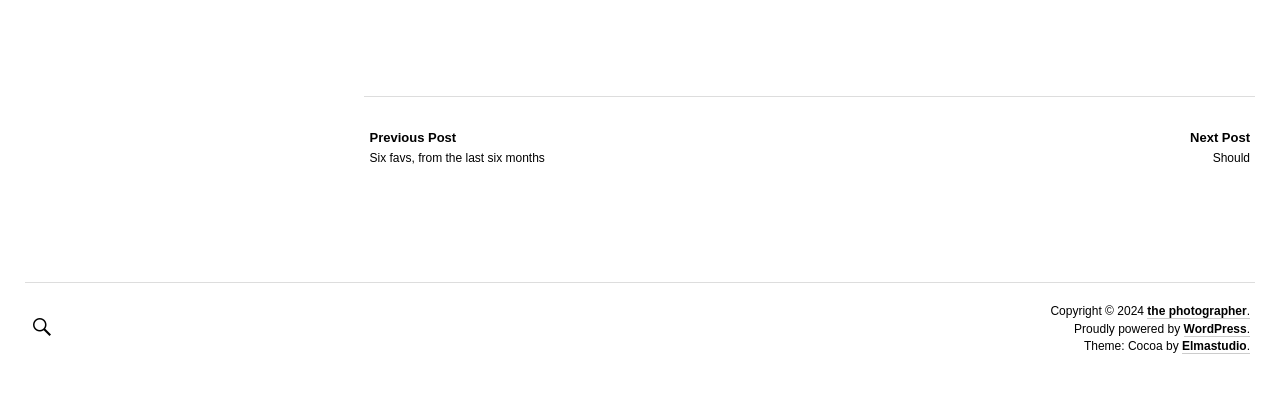From the given element description: "Elmastudio", find the bounding box for the UI element. Provide the coordinates as four float numbers between 0 and 1, in the order [left, top, right, bottom].

[0.923, 0.852, 0.977, 0.89]